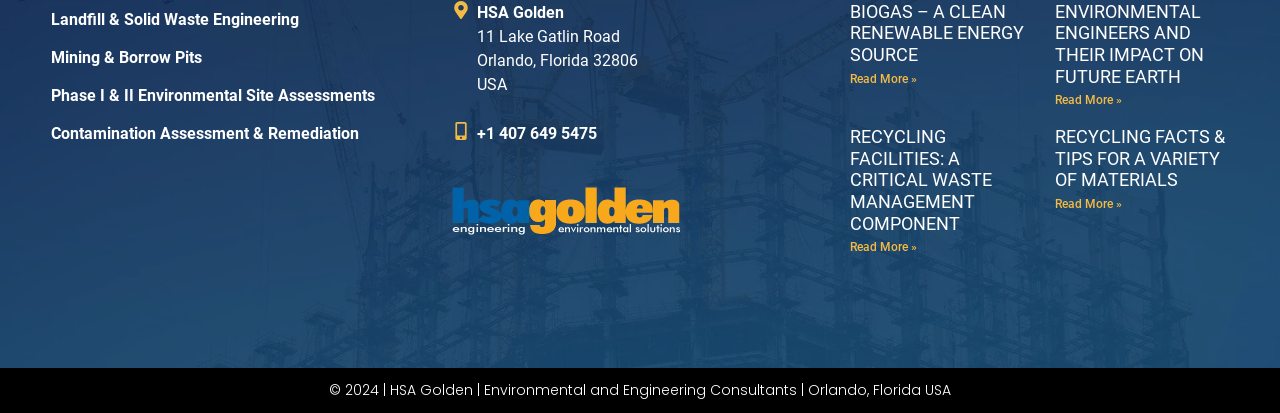Kindly determine the bounding box coordinates for the clickable area to achieve the given instruction: "Read more about Biogas – A Clean Renewable Energy Source".

[0.664, 0.174, 0.716, 0.207]